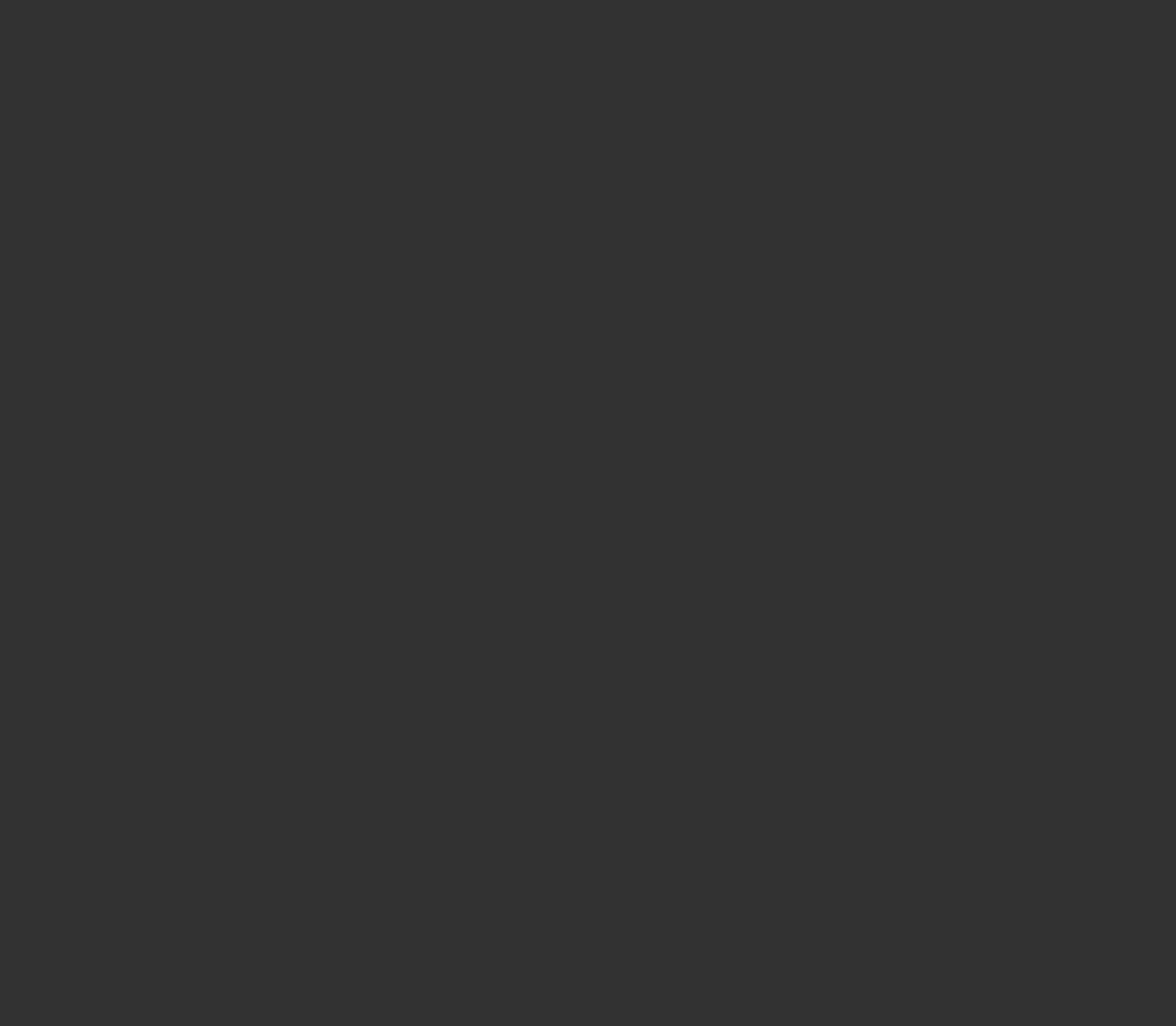What is the purpose of the 'SUBMIT' button?
Please respond to the question with a detailed and well-explained answer.

The 'SUBMIT' button is likely used to submit the user's birthday, which is input using the spinbuttons, to calculate the number of days left to maximize their potential, as mentioned in the quote on the webpage.